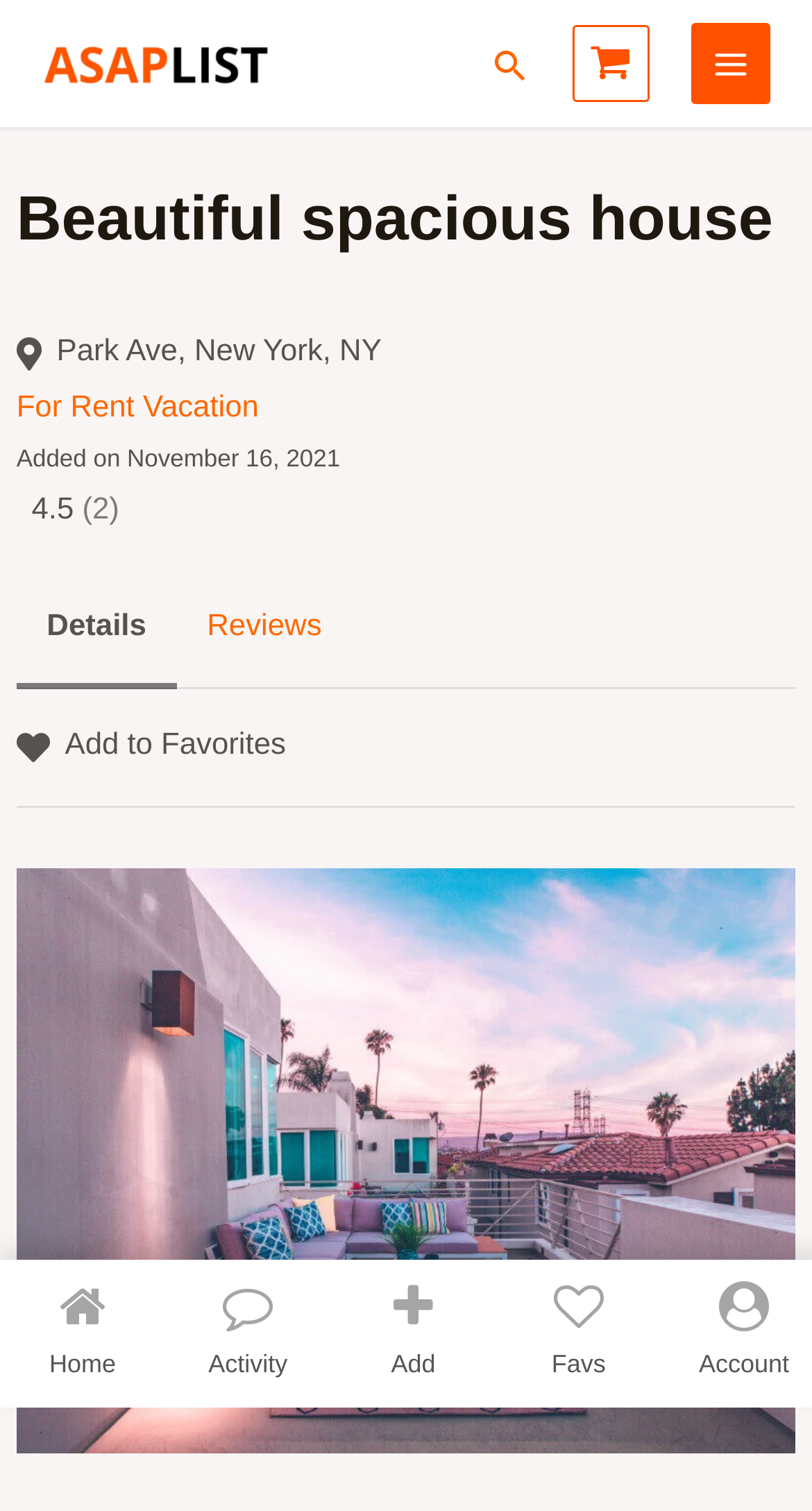What is the location of the house?
Refer to the image and give a detailed answer to the question.

I found the location of the house by looking at the link 'Park Ave, New York, NY' which is located below the main heading 'Beautiful spacious house'.